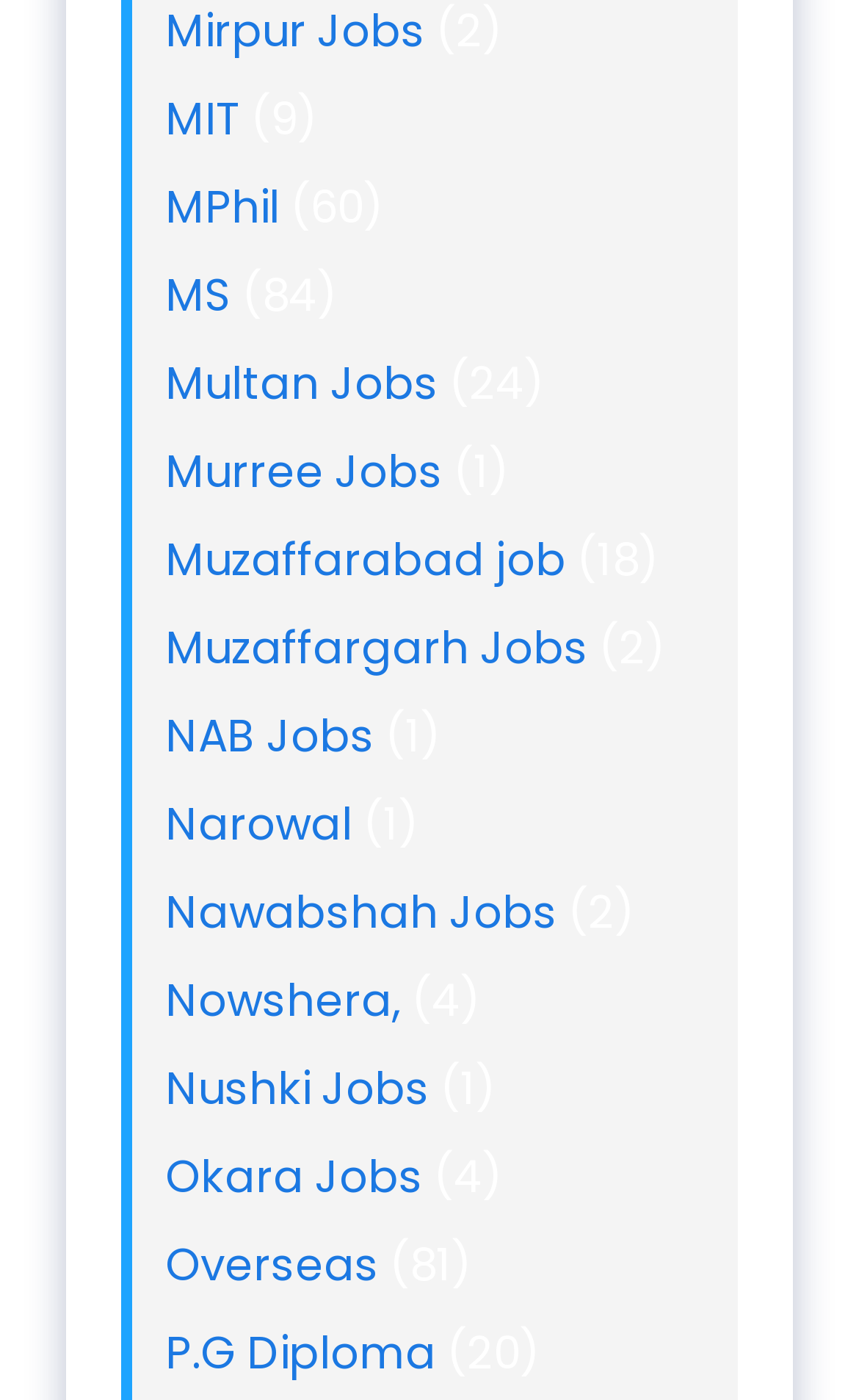Identify the bounding box coordinates of the region I need to click to complete this instruction: "Browse Overseas jobs".

[0.192, 0.882, 0.441, 0.926]